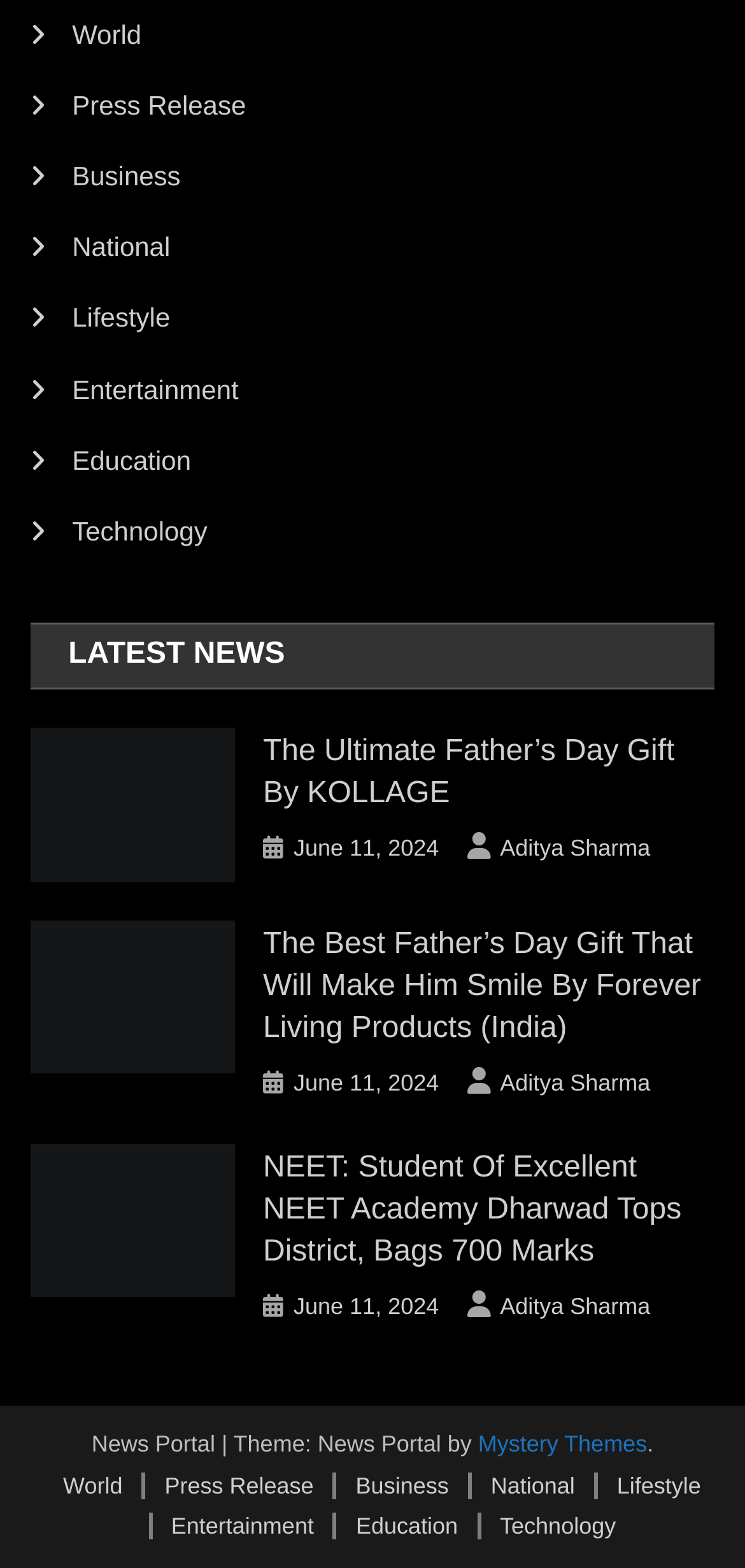Please give a succinct answer using a single word or phrase:
What is the theme of the news portal?

News Portal